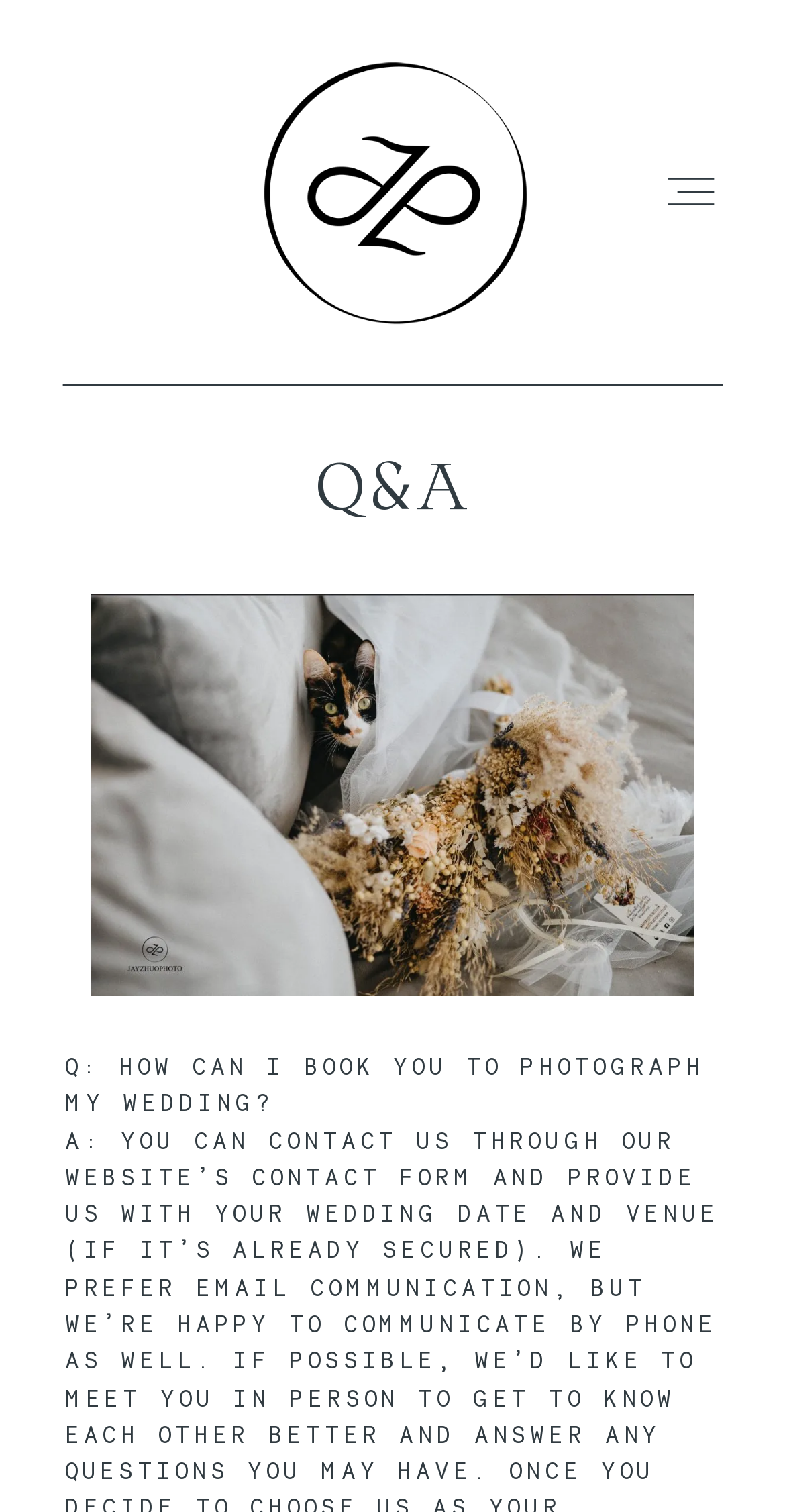Using the description: "Portfolio", determine the UI element's bounding box coordinates. Ensure the coordinates are in the format of four float numbers between 0 and 1, i.e., [left, top, right, bottom].

[0.083, 0.498, 0.917, 0.569]